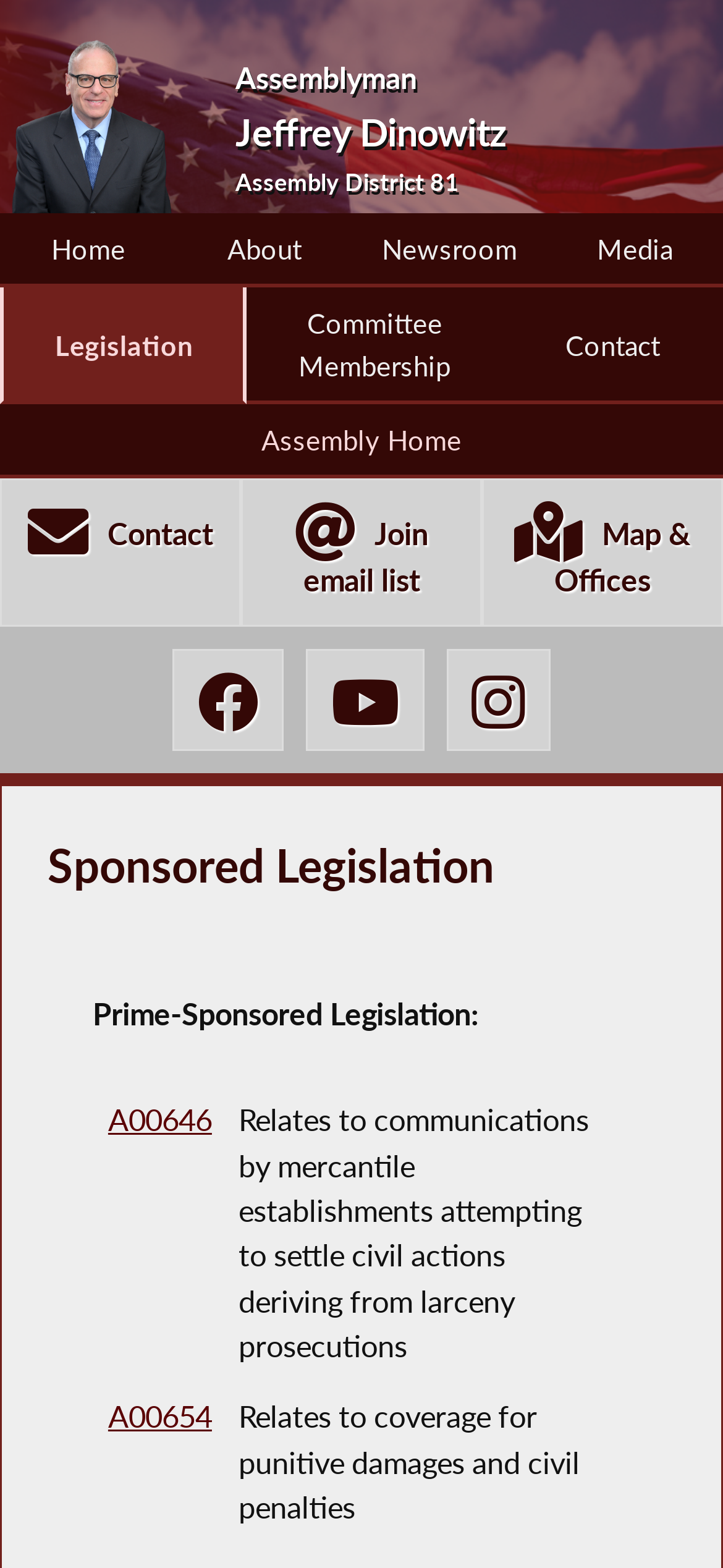Illustrate the webpage thoroughly, mentioning all important details.

This webpage is about Assemblyman Jeffrey Dinowitz, representing Assembly District 81 in the New York State Assembly. At the top left, there is a headshot image of Jeffrey Dinowitz. To the right of the image, there are three headings: "Assemblyman", "Jeffrey Dinowitz", and "Assembly District 81", which provide the assemblyman's title, name, and district.

Below the image and headings, there are three navigation menus: "Main Menu", "Contact Menu", and "Social Media Menu". The "Main Menu" has links to "About", "Newsroom", "Legislation", "Committee Membership", "Contact", and "Assembly Home". The "Contact Menu" has links to "Contact", "Join email list", and "Map & Offices". The "Social Media Menu" has links to Jeffrey Dinowitz's Facebook, YouTube, and Instagram pages.

Further down the page, there is a section with a heading "Sponsored Legislation". Below this heading, there is a subheading "Prime-Sponsored Legislation:". This section lists two rows of sponsored legislation, each with a bill number and a brief description. The bill numbers are links, and the descriptions provide information about the legislation.